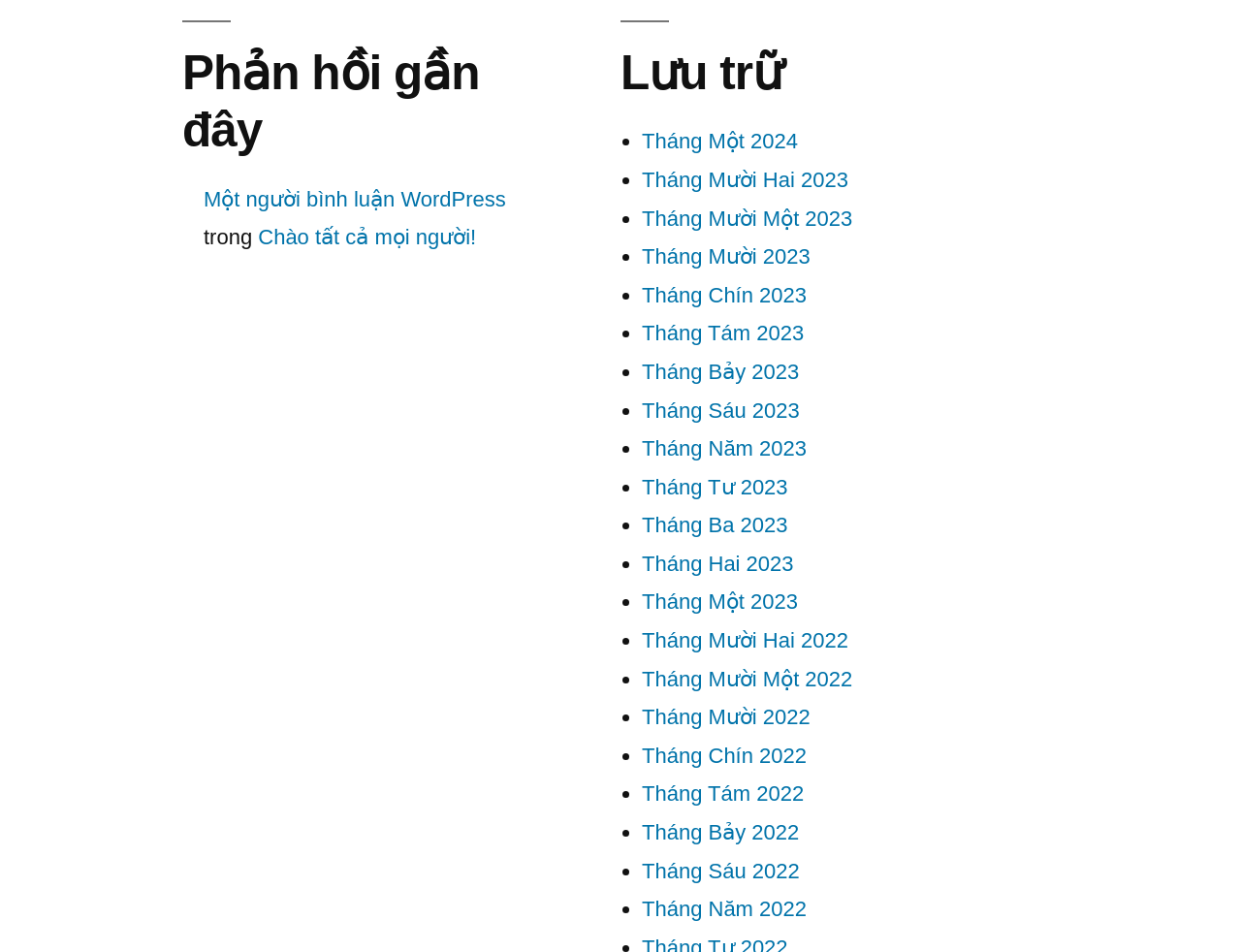Can you find the bounding box coordinates of the area I should click to execute the following instruction: "View recent comments"?

[0.147, 0.021, 0.448, 0.167]